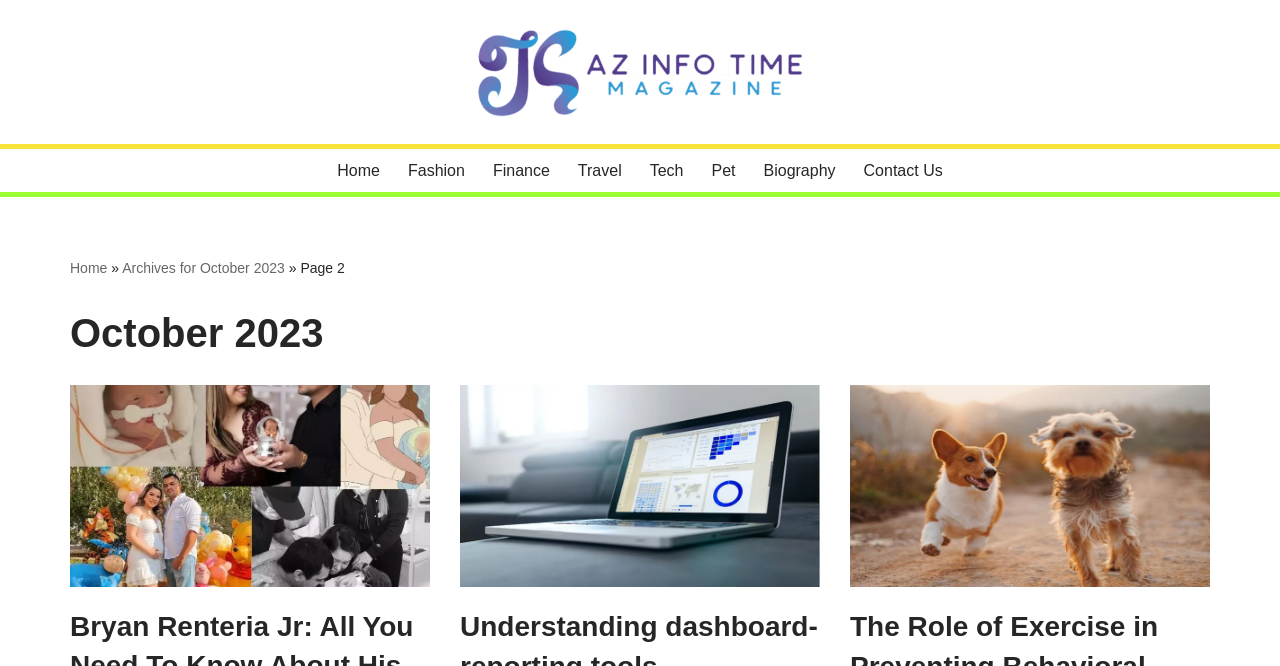Locate the bounding box coordinates of the clickable region necessary to complete the following instruction: "Visit the 'Fashion' page". Provide the coordinates in the format of four float numbers between 0 and 1, i.e., [left, top, right, bottom].

[0.319, 0.236, 0.363, 0.276]